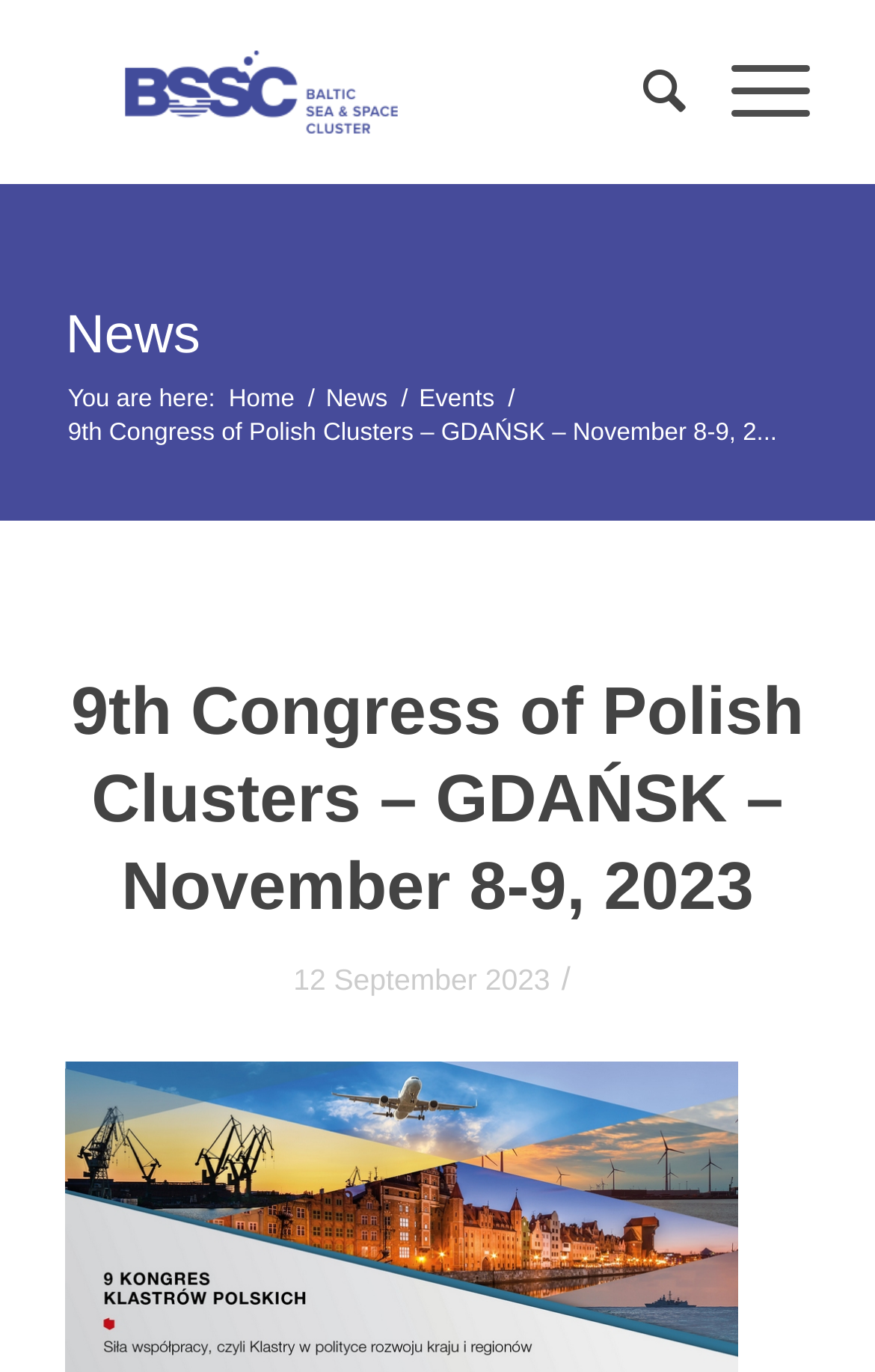Locate the bounding box coordinates of the area where you should click to accomplish the instruction: "go to events".

[0.471, 0.28, 0.573, 0.305]